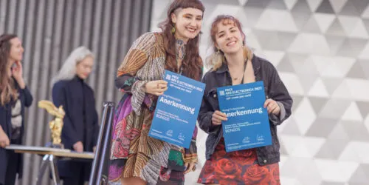Give an in-depth description of what is happening in the image.

The image captures two young women joyfully posing with their award certificates at an exhibition, likely part of an event organized by Ars Electronica. Both women are dressed in vibrant, eye-catching outfits that reflect a strong artistic flair. The woman on the left holds her certificate aloft with a proud smile, while the woman on the right shares in the celebration, displaying her own certificate. In the background, a blurred figure can be seen, suggesting a celebratory atmosphere. This moment highlights the recognition of creativity and innovation, which aligns with the ethos of the Ars Electronica exhibition, aimed at showcasing the next generation's ideas and artistic expressions. The event encourages the youth to engage with themes pertinent to their futures, emphasizing sustainability and creative thought.